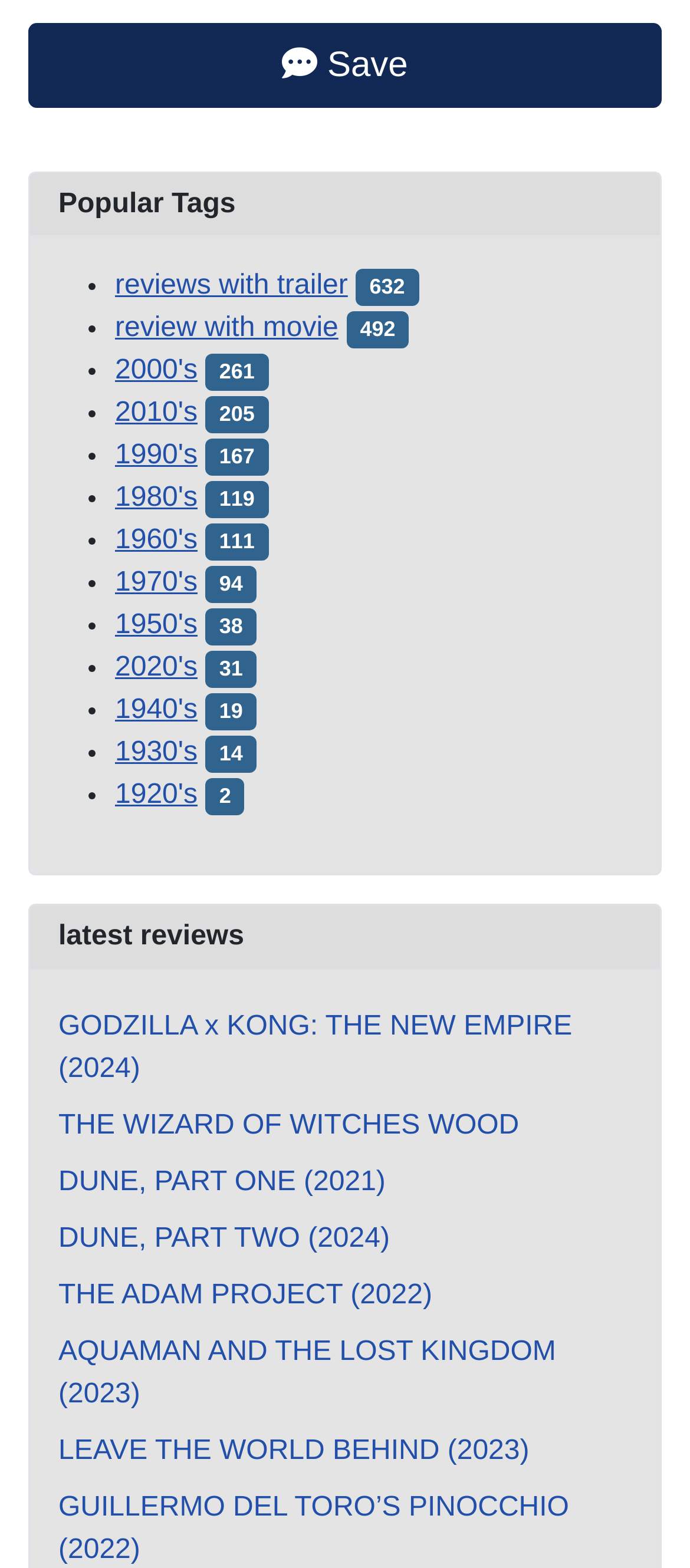How many tags are listed under Popular Tags?
Answer the question with a single word or phrase by looking at the picture.

18